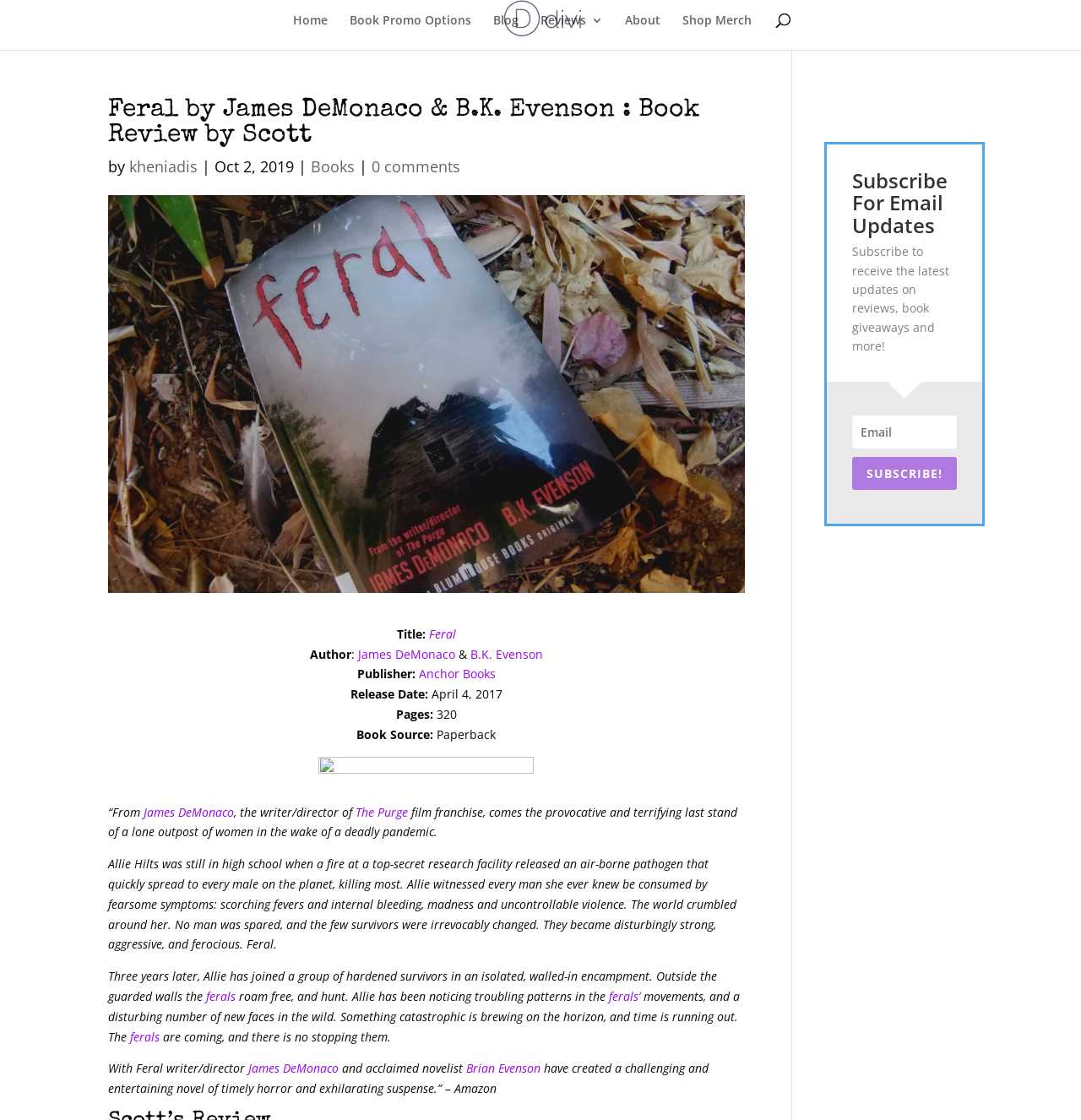Your task is to extract the text of the main heading from the webpage.

Feral by James DeMonaco & B.K. Evenson : Book Review by Scott